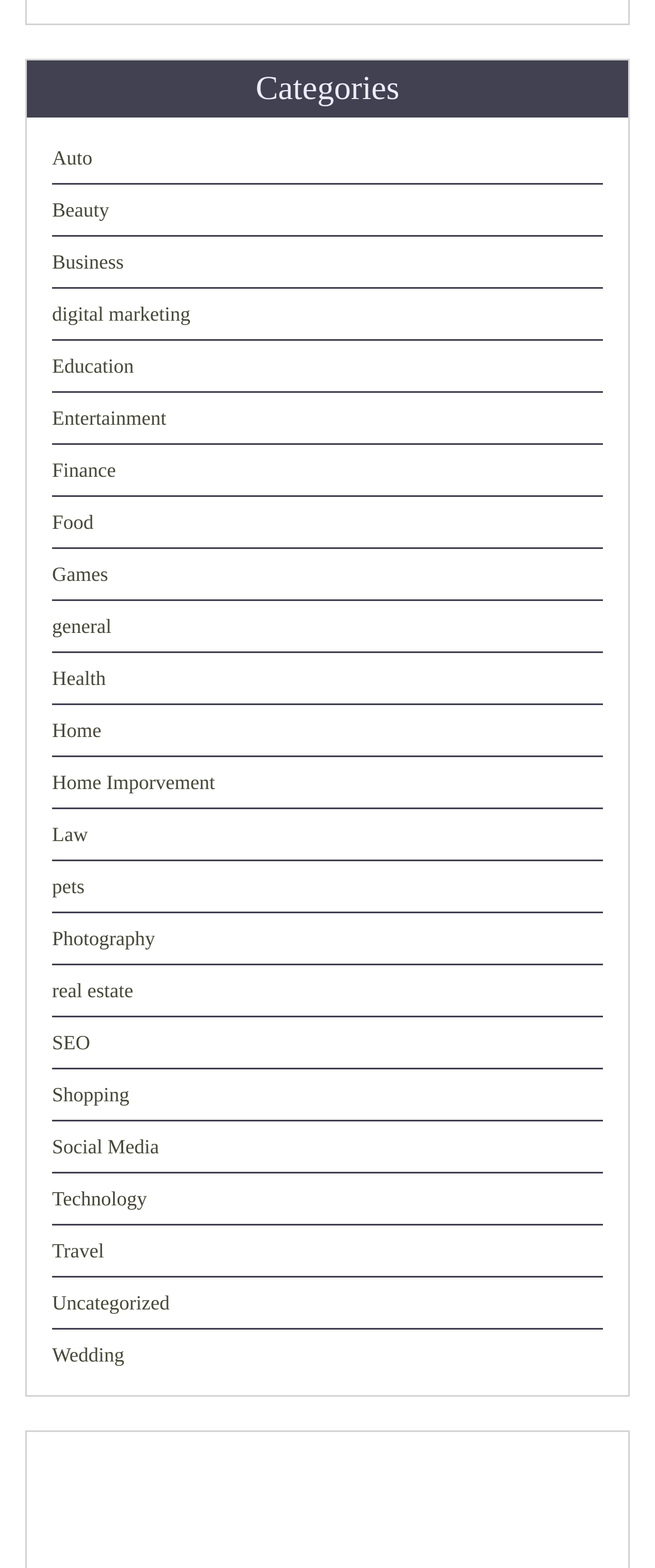What is the first category listed?
Answer with a single word or phrase, using the screenshot for reference.

Auto